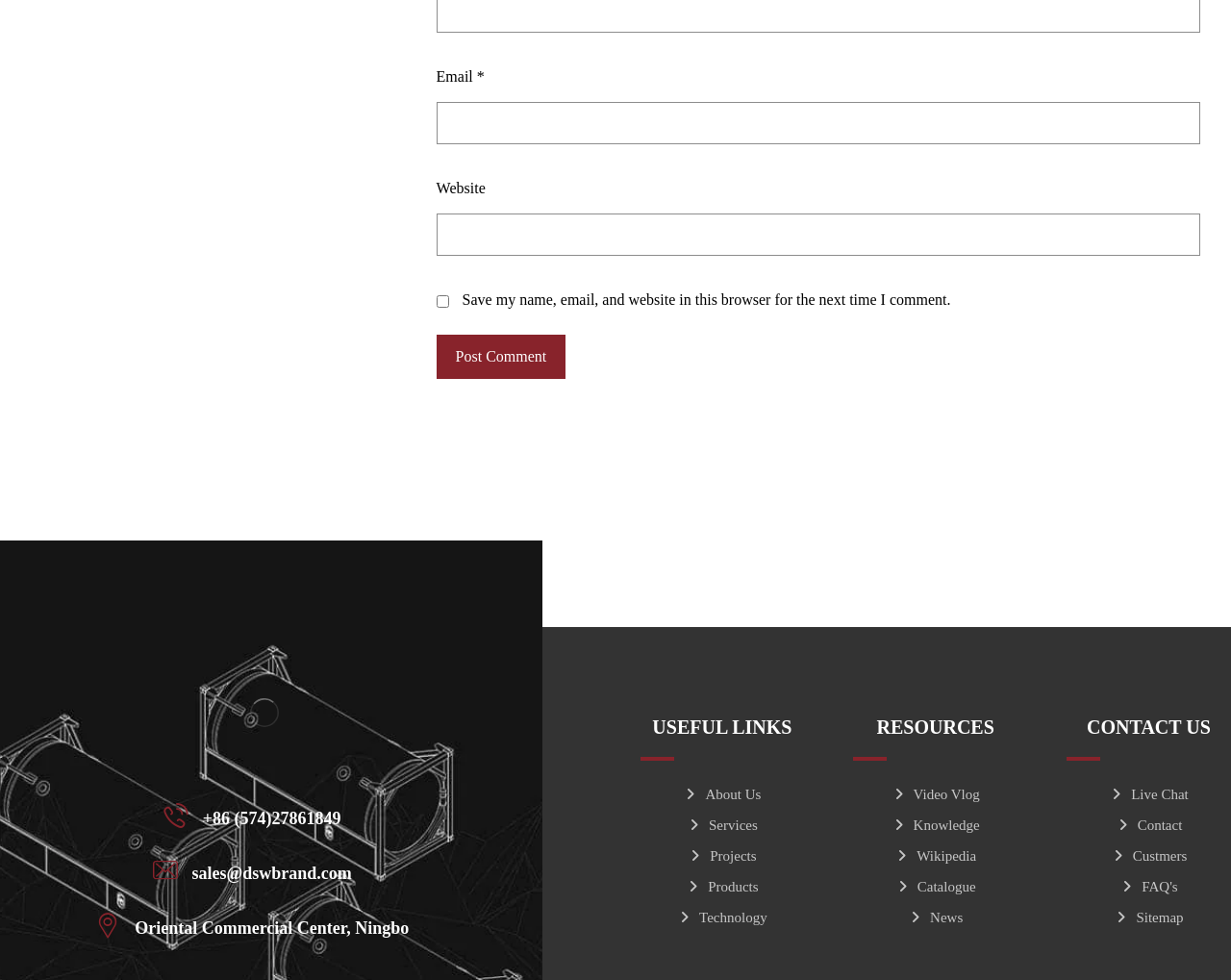Based on the element description Budget Destinations, identify the bounding box coordinates for the UI element. The coordinates should be in the format (top-left x, top-left y, bottom-right x, bottom-right y) and within the 0 to 1 range.

None